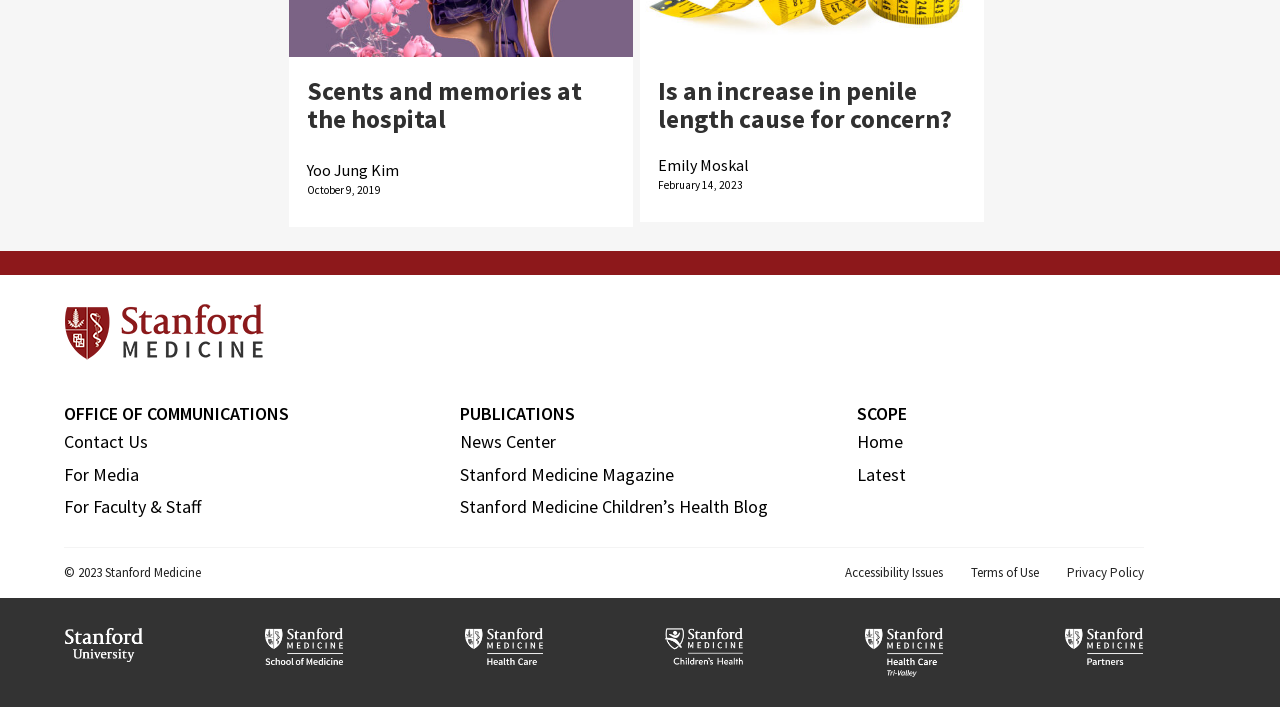What is the publication date of the article 'Is an increase in penile length cause for concern?'?
Analyze the image and deliver a detailed answer to the question.

The publication date of the article 'Is an increase in penile length cause for concern?' is mentioned below the author's name, which is 'February 14, 2023'.